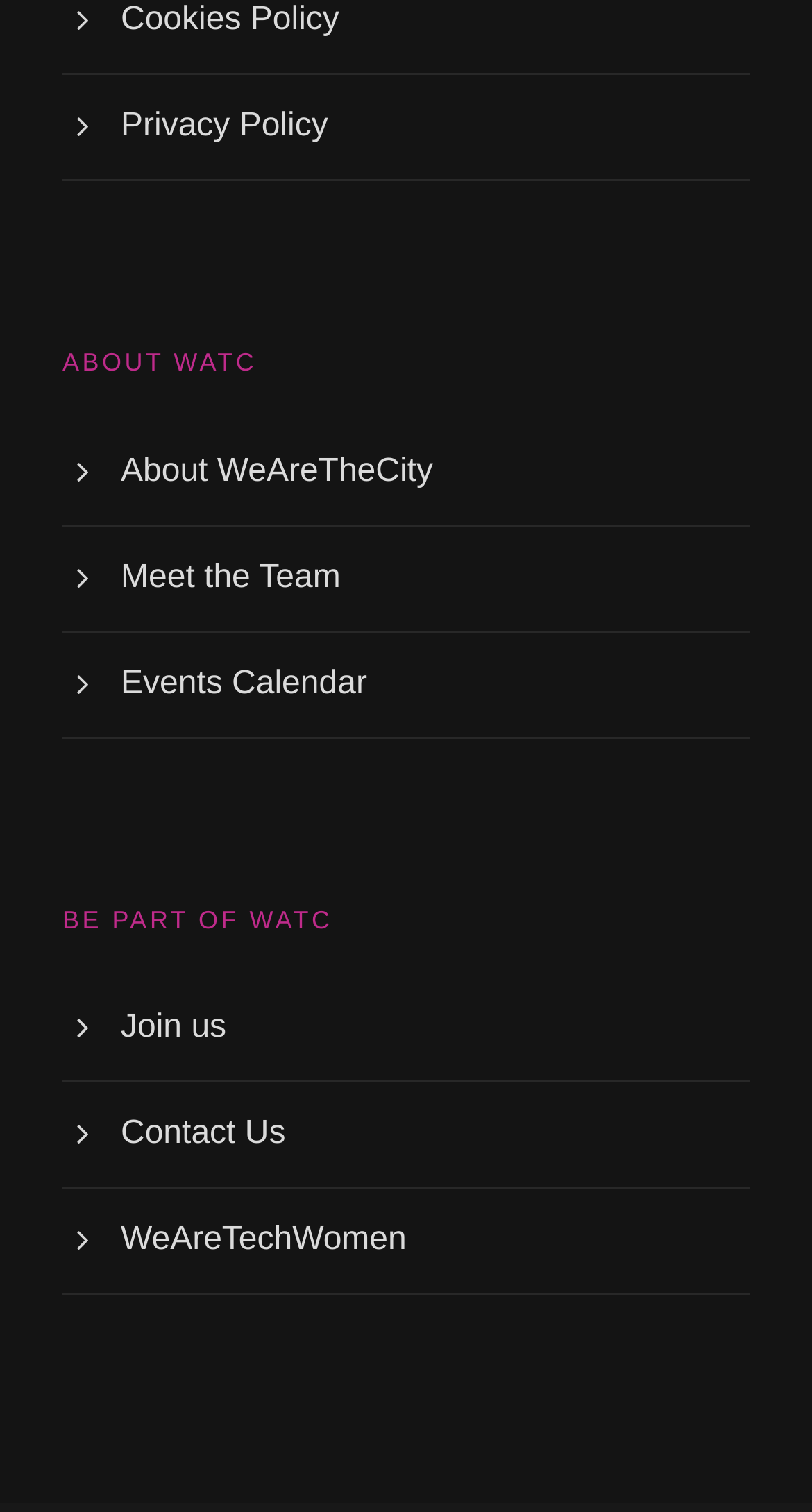What is the heading above the 'Events Calendar' link?
Your answer should be a single word or phrase derived from the screenshot.

ABOUT WATC